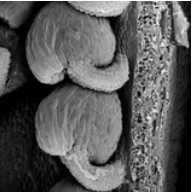What is the focus of the image?
Could you give a comprehensive explanation in response to this question?

The focus is on the distinctive curvature and cellular arrangement of the ovule, illustrating the complexity of plant reproductive anatomy.